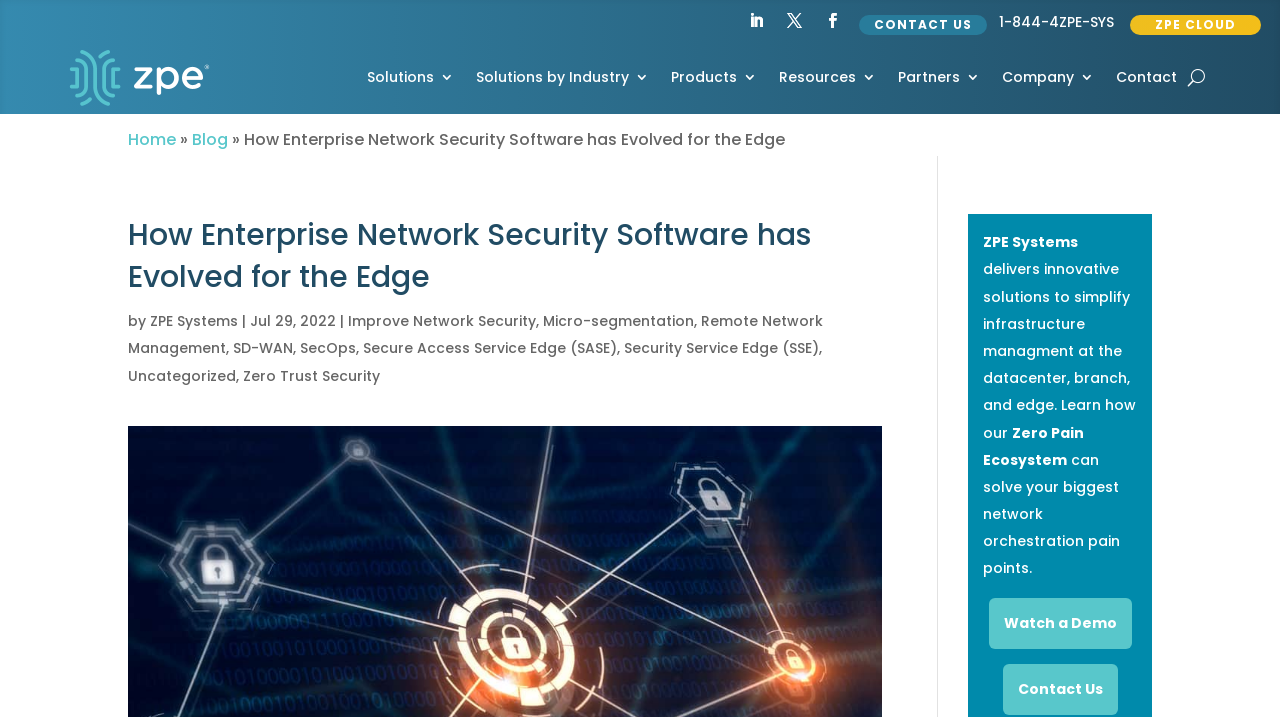Highlight the bounding box coordinates of the region I should click on to meet the following instruction: "Click the ZPE CLOUD link".

[0.883, 0.021, 0.985, 0.049]